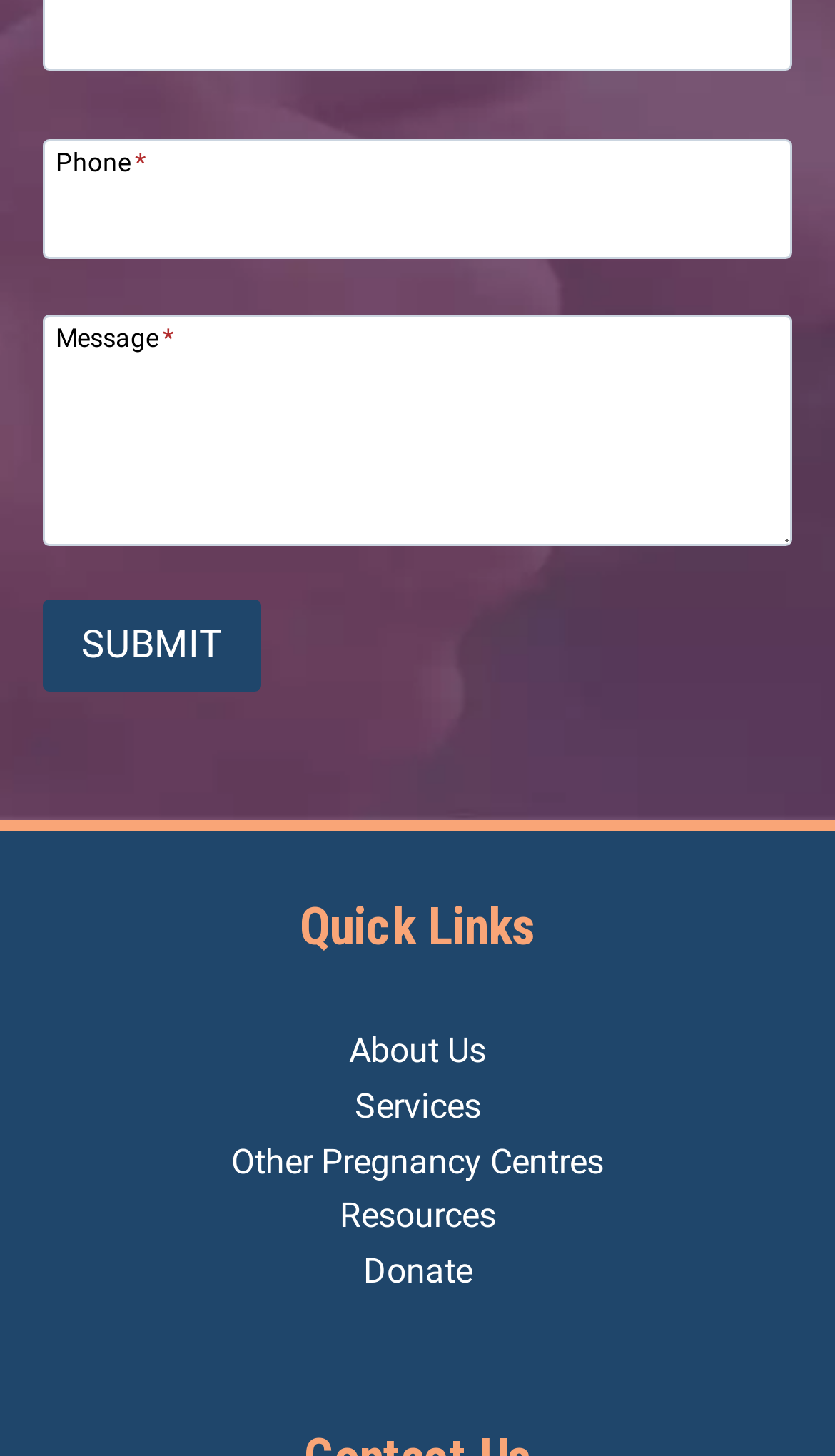Can you provide the bounding box coordinates for the element that should be clicked to implement the instruction: "Type a message"?

[0.051, 0.216, 0.949, 0.374]